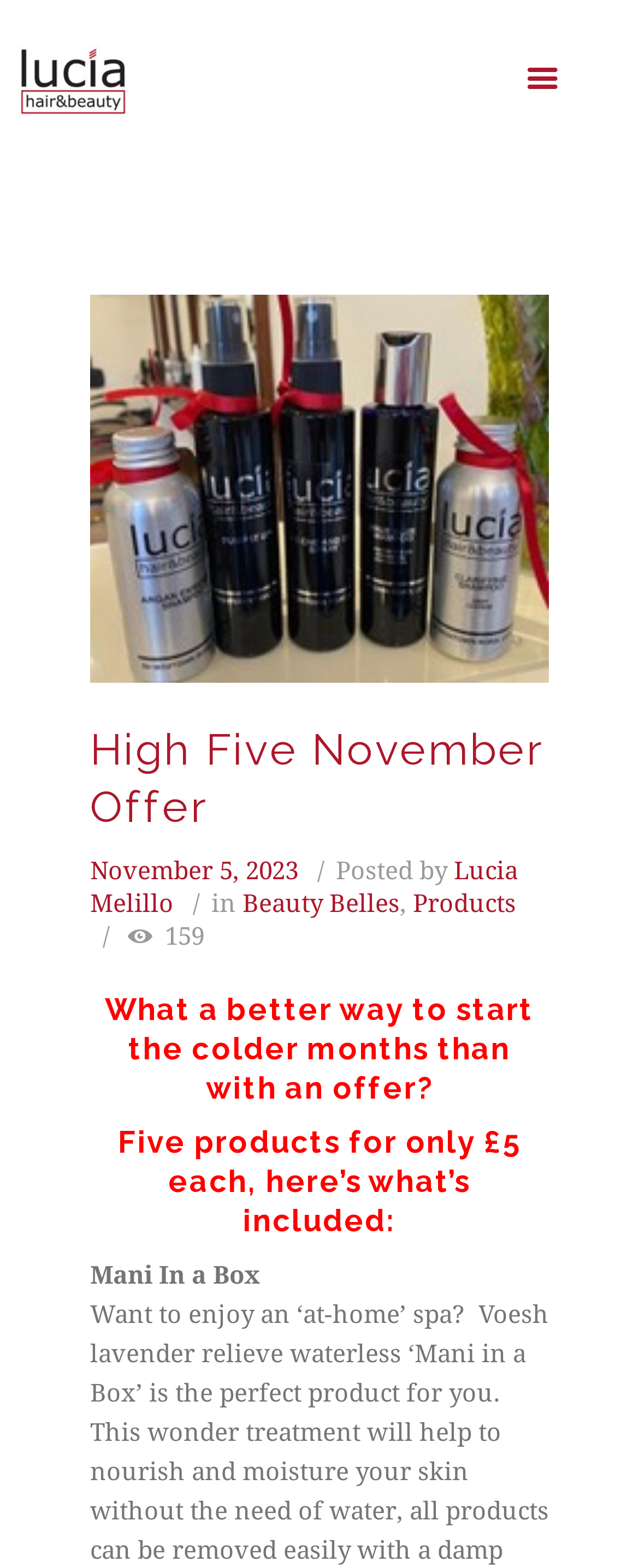What is the category of the post?
Please give a detailed and thorough answer to the question, covering all relevant points.

I found the answer by looking at the link 'Beauty Belles' which suggests that the post is related to beauty, and also the overall content of the post which is about hair and beauty products.